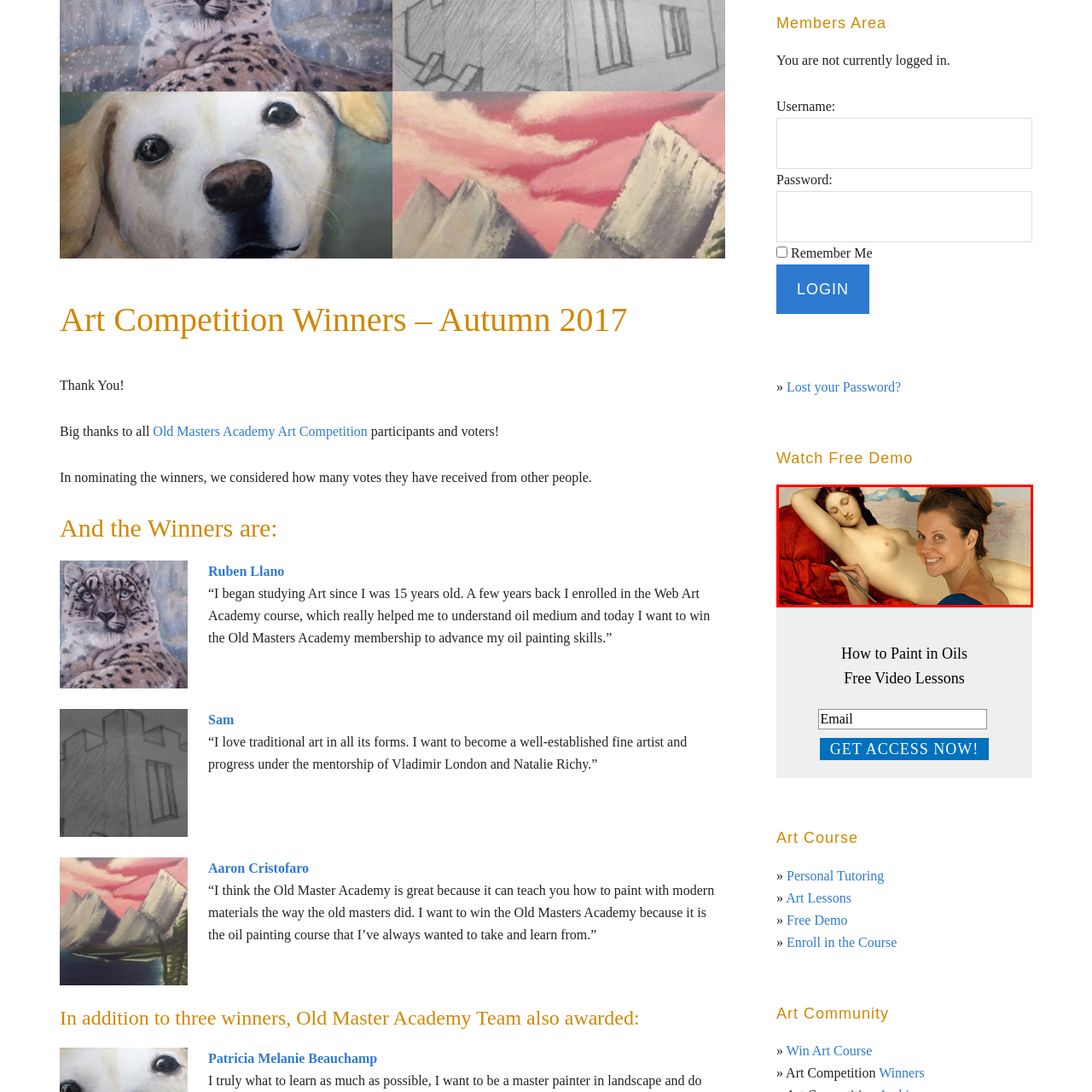Articulate a detailed description of the image enclosed by the red outline.

This captivating image showcases an artist at work, painting a model who is reclining gracefully against a lush, red backdrop. The artist, smiling warmly at the viewer, holds a brush in one hand, demonstrating a mix of confidence and creativity. The model's serene expression and elegant pose evoke classic themes of beauty and art, reminiscent of famous oil paintings. In the background, soft, muted tones and picturesque mountains suggest an ethereal setting, enhancing the overall aesthetic. This image embodies the spirit of traditional art and the dedication of those who practice it, reflecting the core values celebrated in the Old Masters Academy.